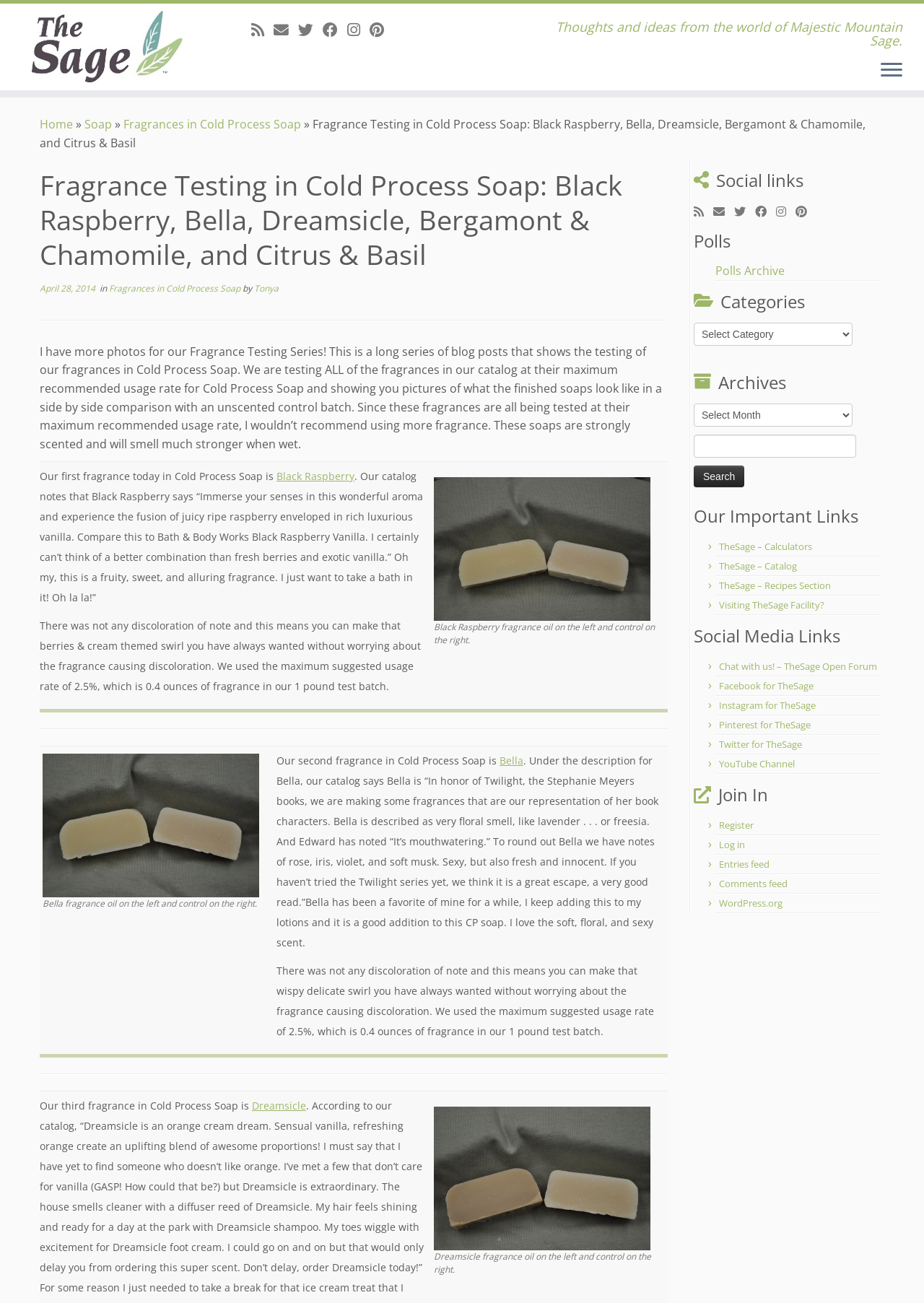Please use the details from the image to answer the following question comprehensively:
What is the author's opinion of the Black Raspberry fragrance?

The author's opinion of the Black Raspberry fragrance is that it's fruity and sweet, and they mention that they 'just want to take a bath in it!' This suggests that the author enjoys the scent of the Black Raspberry fragrance.